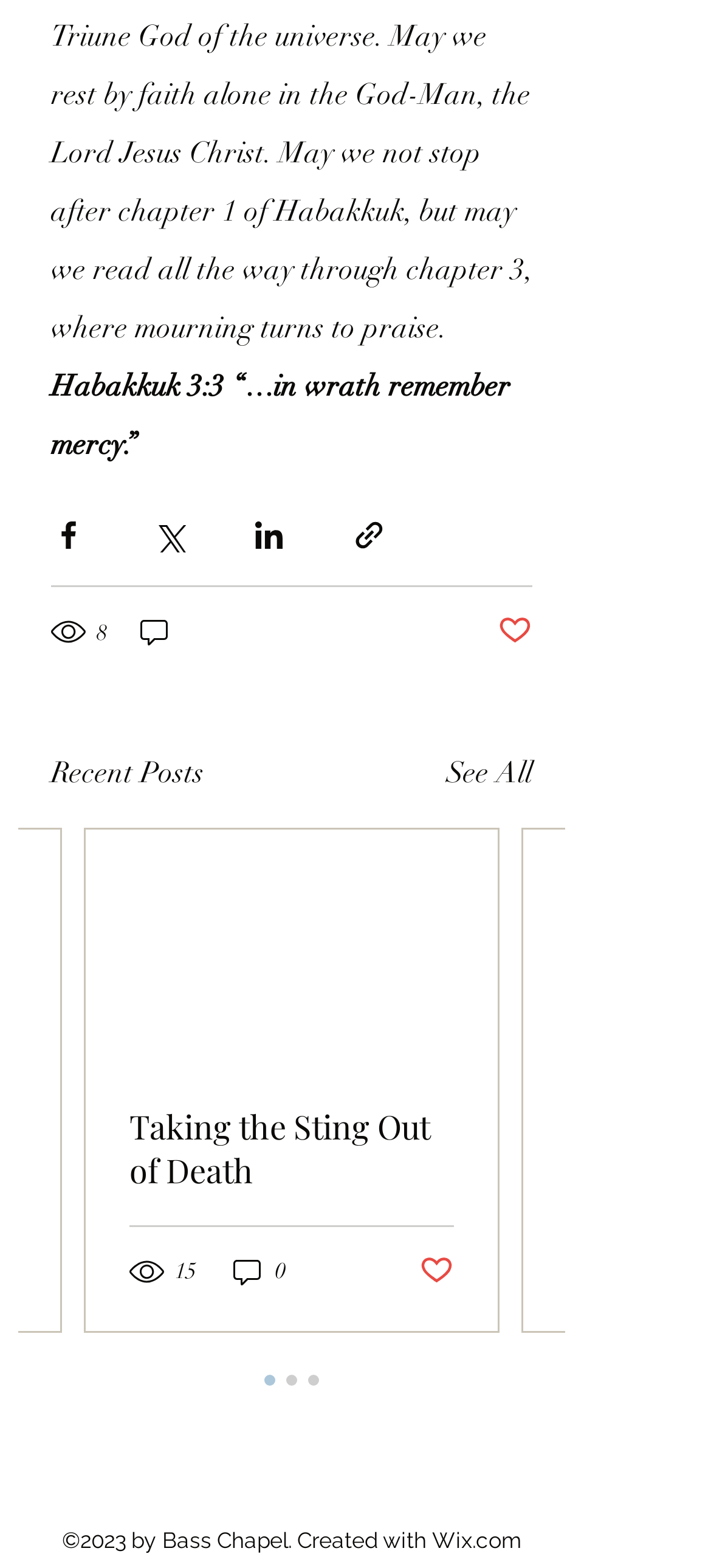Answer the question below with a single word or a brief phrase: 
What is the copyright information at the bottom of the webpage?

2023 by Bass Chapel